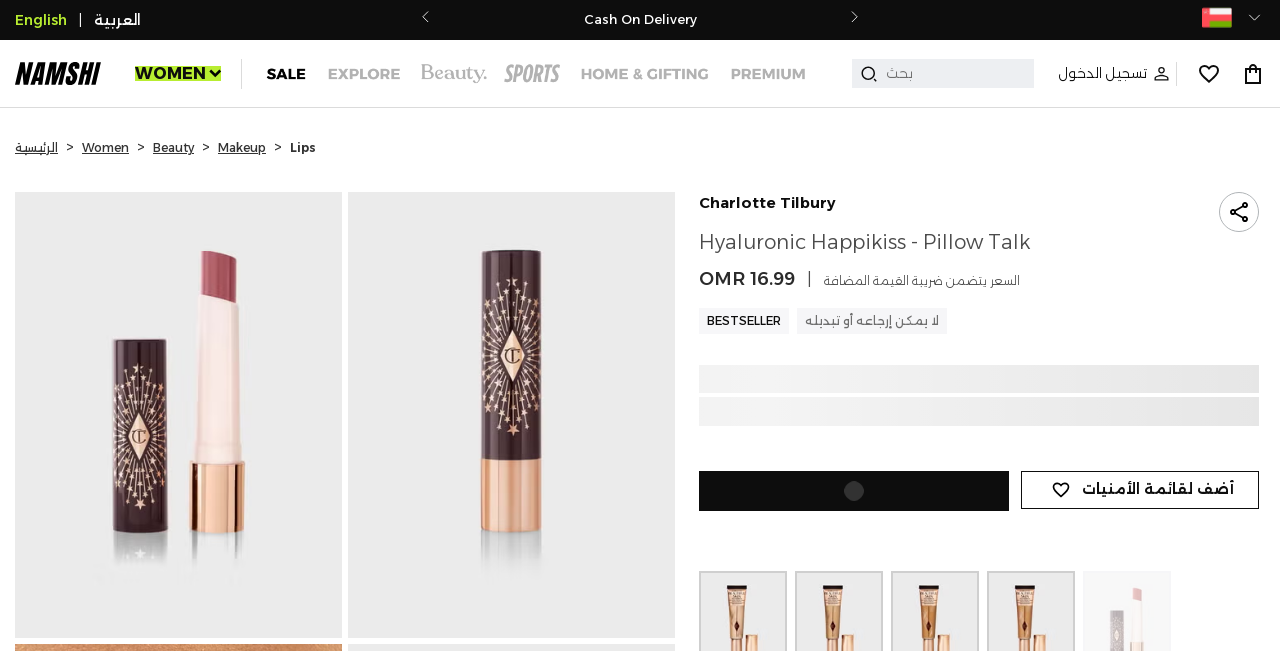Show me the bounding box coordinates of the clickable region to achieve the task as per the instruction: "Switch to English language".

[0.012, 0.015, 0.052, 0.047]